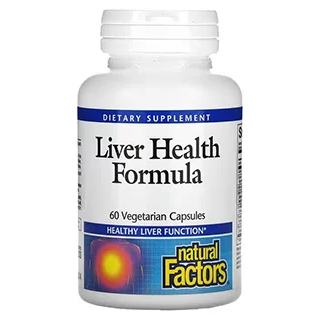Explain the image in detail, mentioning the main subjects and background elements.

The image features a bottle of "Liver Health Formula" dietary supplement from Natural Factors. The bottle contains 60 vegetarian capsules and is designed to support healthy liver function. The packaging prominently displays the product name along with a blue and white color scheme, making it easily identifiable. There is an inscription indicating its purpose as a dietary supplement, highlighting its alignment with health and wellness needs. The branding emphasizes a commitment to natural ingredients, appealing to those seeking vegan-friendly health supplements.